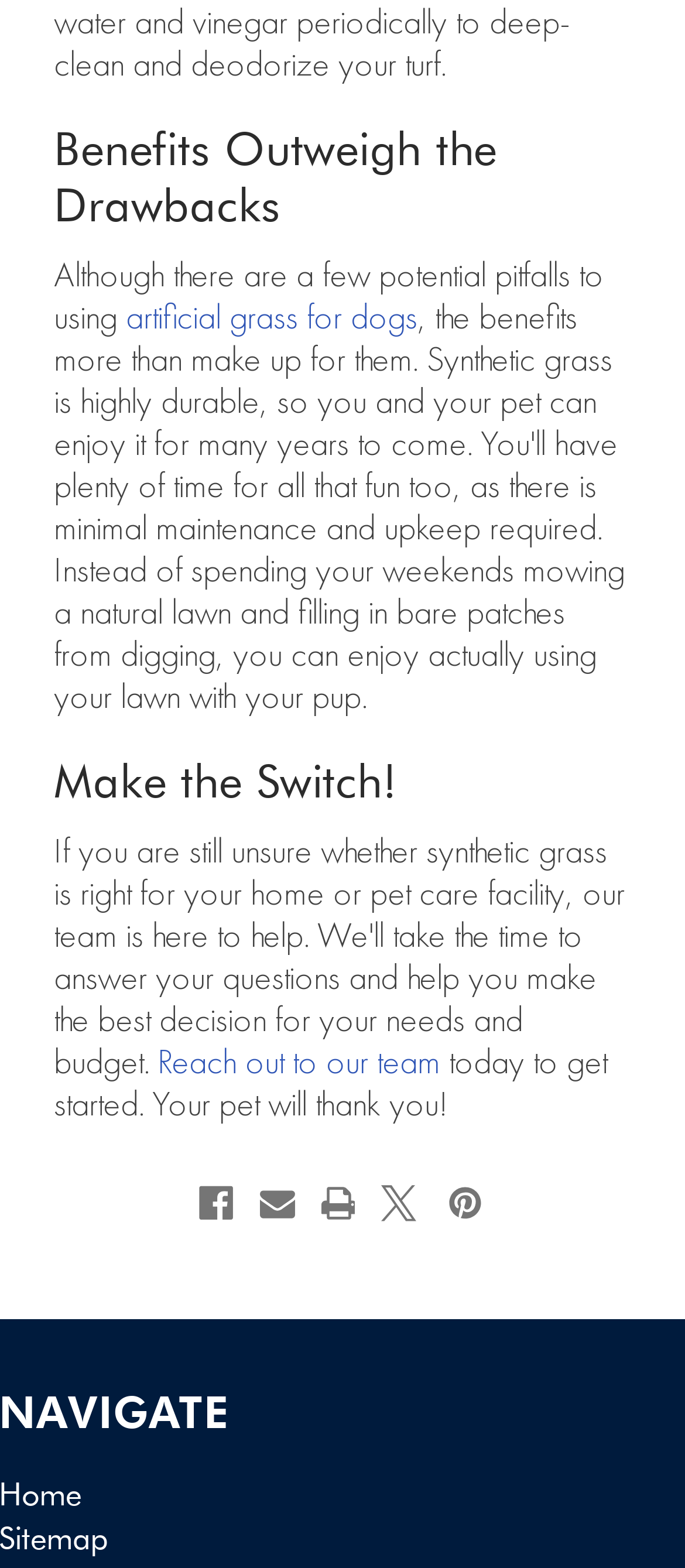Extract the bounding box coordinates of the UI element described by: "Reach out to our team". The coordinates should include four float numbers ranging from 0 to 1, e.g., [left, top, right, bottom].

[0.23, 0.668, 0.656, 0.69]